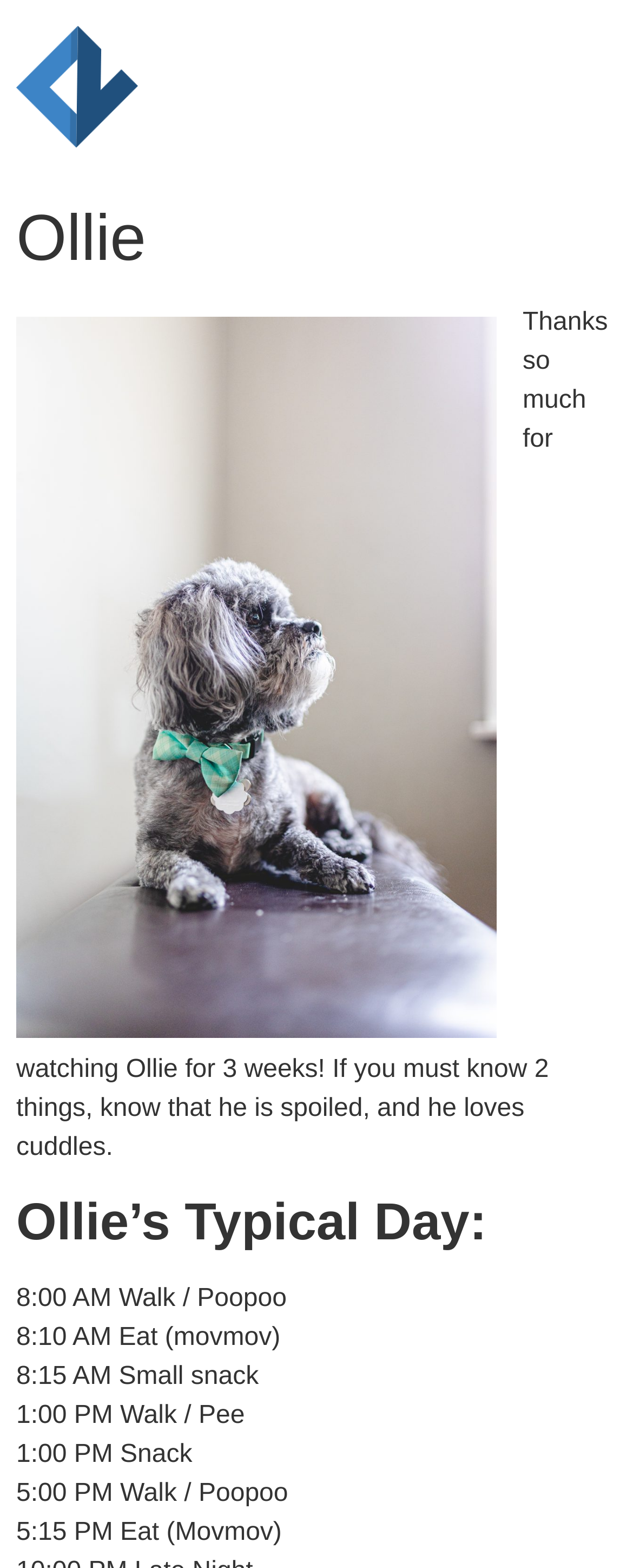How many times does Ollie eat per day?
Using the visual information, answer the question in a single word or phrase.

3